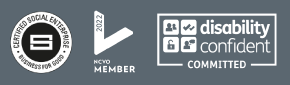Provide a comprehensive description of the image.

The image features a collection of badges and logos that signify the organization's commitment to social responsibility and inclusivity. 

1. The leftmost badge denotes that the organization is a "Certified Social Enterprise," indicating its commitment to using business practices for social good.
2. Next is a logo depicting membership in the "NCVO" (National Council for Voluntary Organisations) as of 2022, highlighting the organization's involvement in the voluntary sector.
3. The rightmost badge showcases the "Disability Confident" commitment, emphasizing its dedication to supporting and employing individuals with disabilities.

The overall design uses a clean aesthetic, set against a gray background, reflecting a professional image aligned with the organization's mission to promote diversity and community engagement.